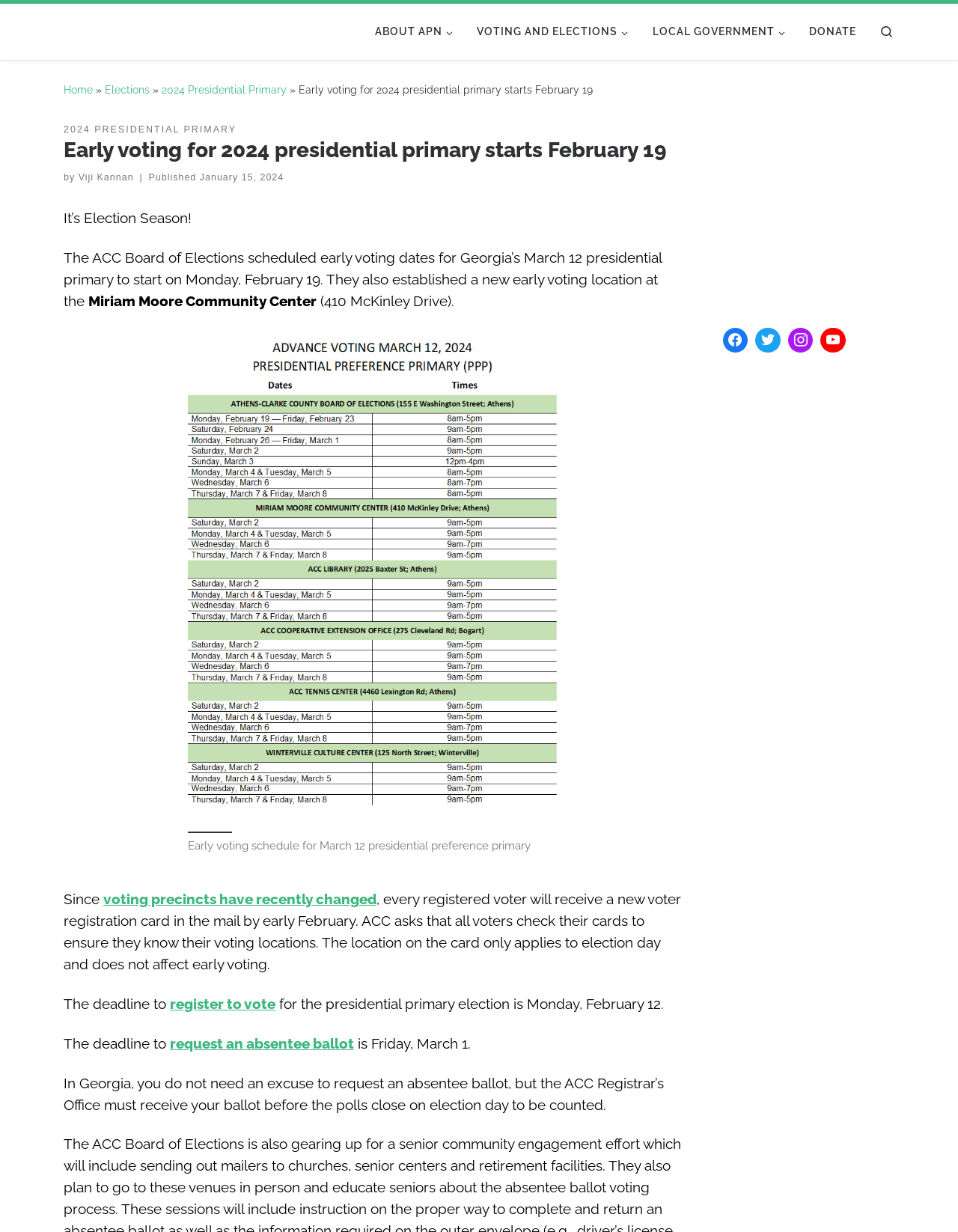Describe the webpage meticulously, covering all significant aspects.

This webpage is about early voting for the 2024 presidential primary in Athens, Georgia. At the top, there is a navigation menu with links to "Skip to content", "Athens Politics Nerd", "ABOUT APN", "VOTING AND ELECTIONS", "LOCAL GOVERNMENT", "DONATE", and a search icon. Below the navigation menu, there is a header section with a link to "Home" and a breadcrumb trail showing the current page is about "Elections" and "2024 Presidential Primary".

The main content of the page is an article about early voting, which starts with a heading "Early voting for 2024 presidential primary starts February 19". The article is written by Viji Kannan and published on January 15, 2024. The text explains that the ACC Board of Elections has scheduled early voting dates to start on February 19 and has established a new early voting location at the Miriam Moore Community Center. There is also an image of the early voting schedule for the March 12 presidential preference primary.

The article continues to explain that since voting precincts have recently changed, every registered voter will receive a new voter registration card in the mail by early February. It also reminds readers to check their cards to ensure they know their voting locations. Additionally, the article provides information about the deadline to register to vote and to request an absentee ballot.

At the bottom of the page, there is a complementary section with links to PayPal, social media icons, and a link to "Get APN emails".